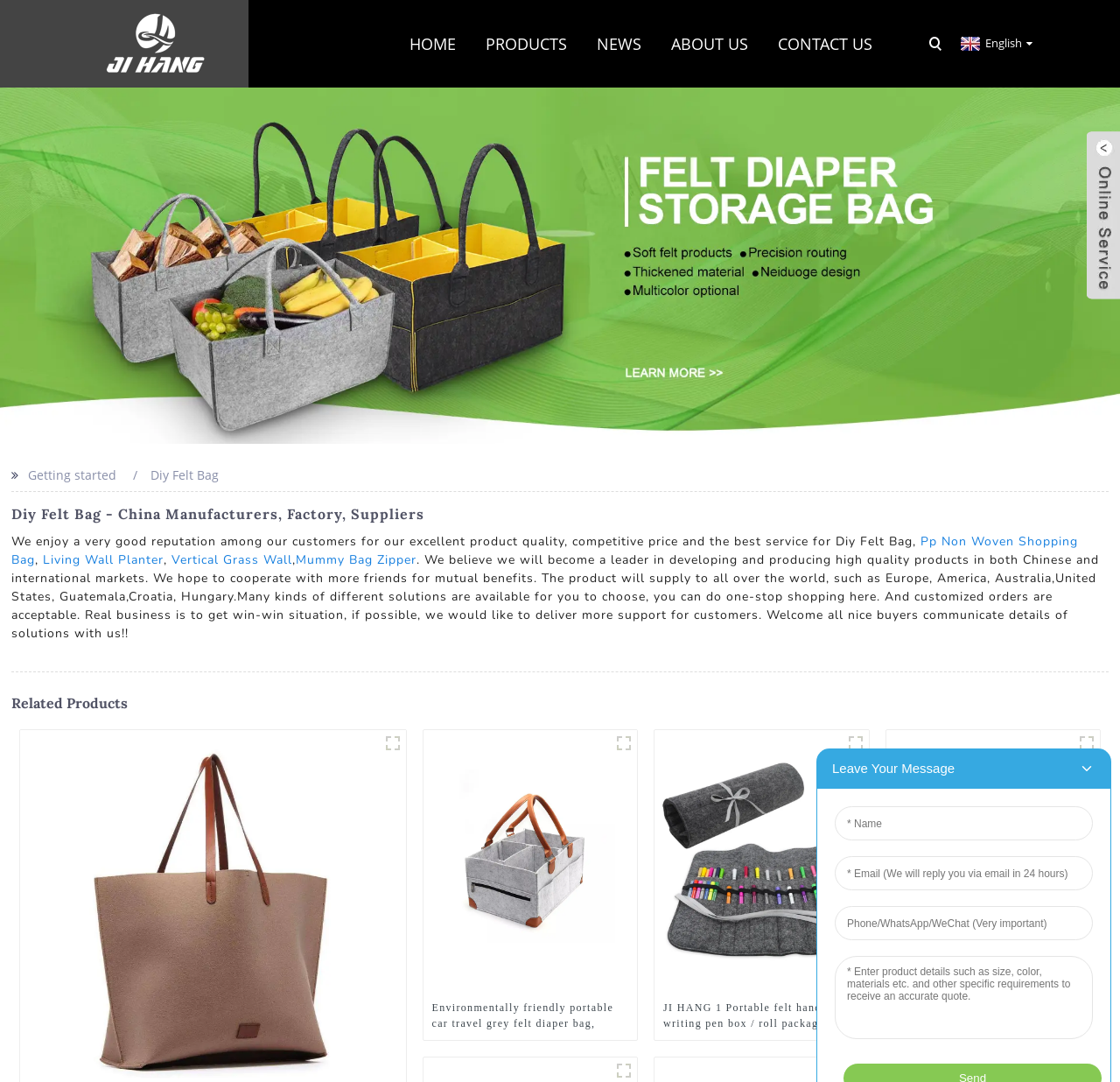Generate a thorough caption detailing the webpage content.

This webpage is about a Chinese manufacturer and supplier of DIY felt bags, showcasing their products and services. At the top, there is a logo and a navigation menu with links to different sections of the website, including "HOME", "PRODUCTS", "NEWS", "ABOUT US", and "CONTACT US". 

Below the navigation menu, there is a brief introduction to the company, stating their commitment to quality, competitive pricing, and excellent service. This is followed by a list of product categories, including "Pp Non Woven Shopping Bag", "Living Wall Planter", "Vertical Grass Wall", "Mummy Bag Zipper", and more.

The main content of the webpage is divided into sections, with headings such as "Diy Felt Bag - China Manufacturers, Factory, Suppliers" and "Related Products". The "Related Products" section features three product showcases, each with an image, a link to the product details, and a brief description. The products showcased are an environmentally friendly portable car travel grey felt diaper bag, a portable felt hand-in writing pen box, and a felt tote bag.

Each product showcase has a figure element with a link to the product details, and an image of the product. The images are positioned below the navigation menu and above the product descriptions. The product descriptions are detailed and provide information about the products' features and uses.